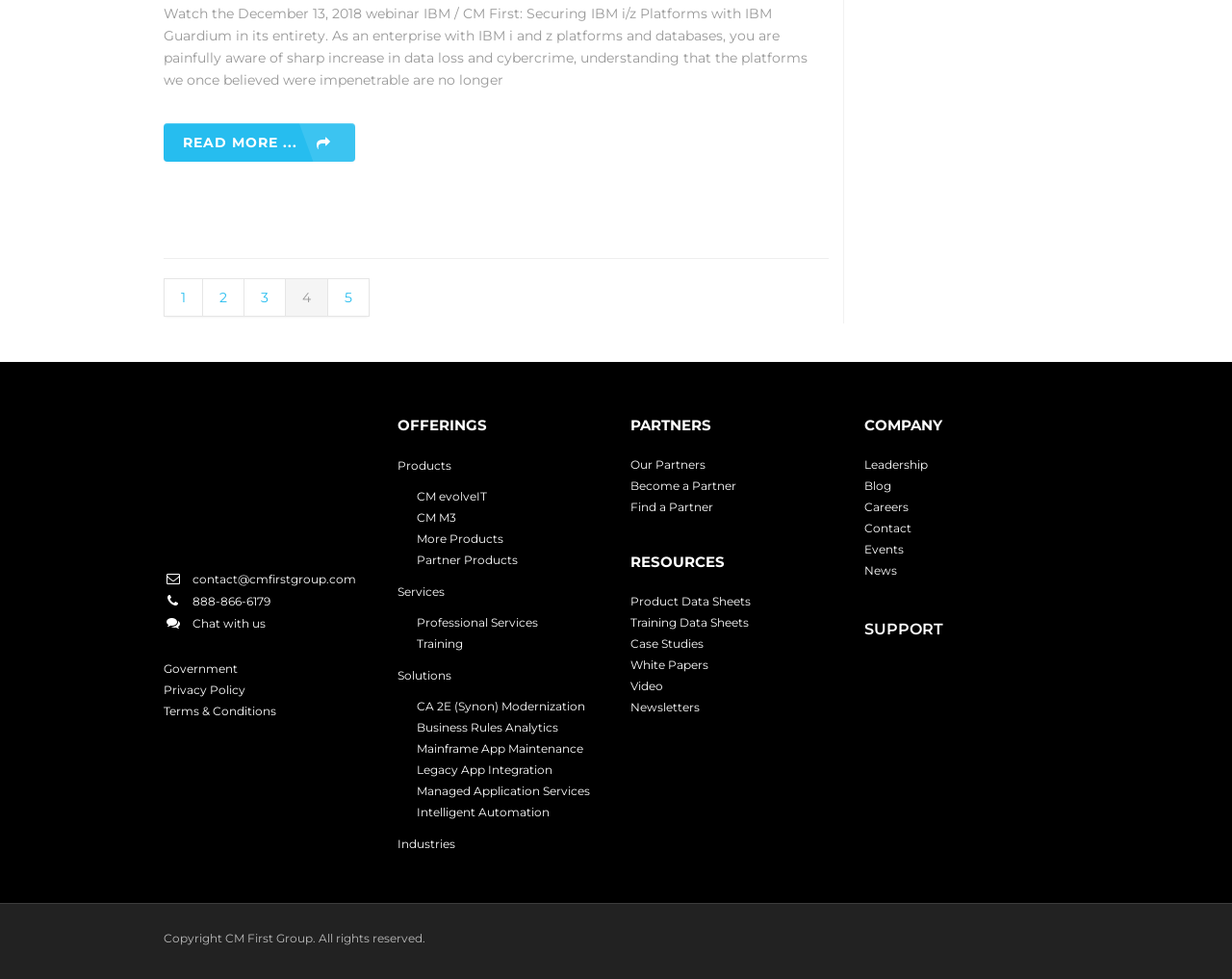What is the copyright information at the bottom of the page?
Please use the visual content to give a single word or phrase answer.

Copyright CM First Group. All rights reserved.